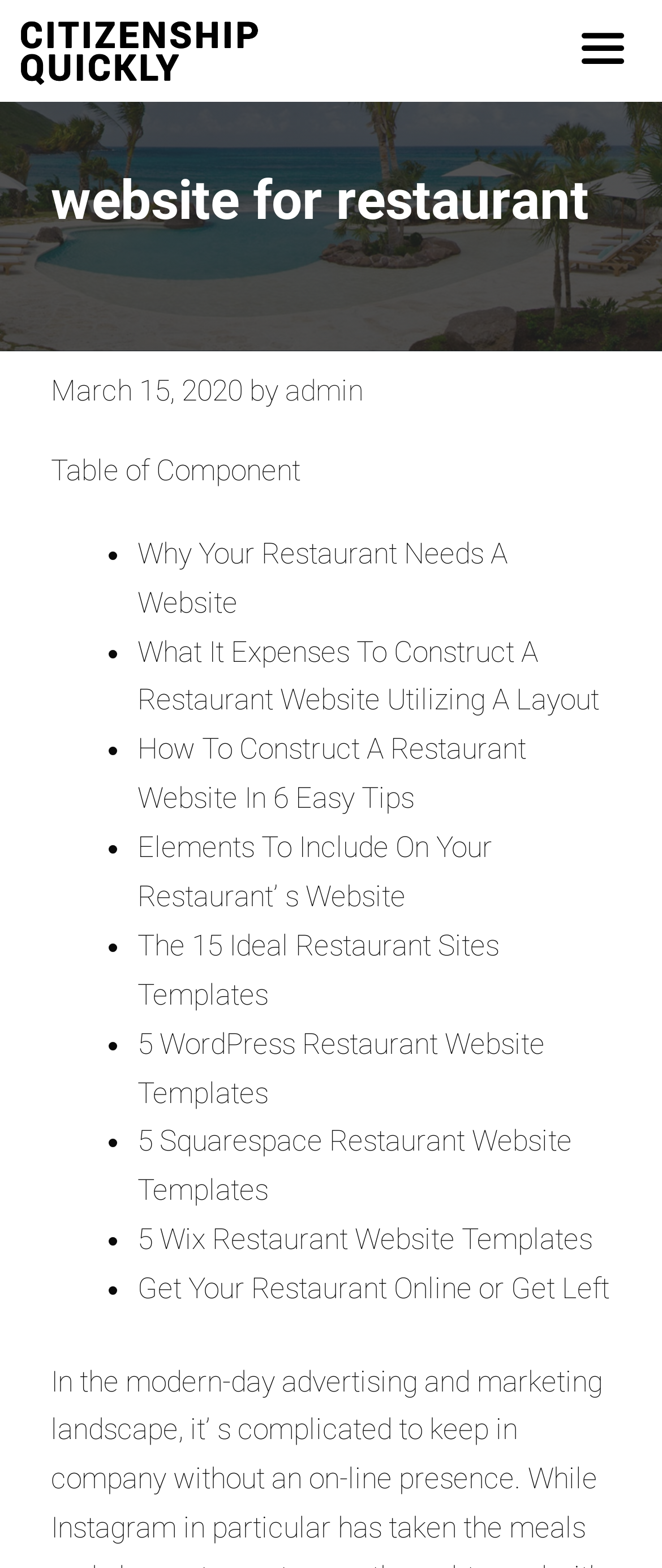Find the UI element described as: "admin" and predict its bounding box coordinates. Ensure the coordinates are four float numbers between 0 and 1, [left, top, right, bottom].

[0.431, 0.238, 0.549, 0.26]